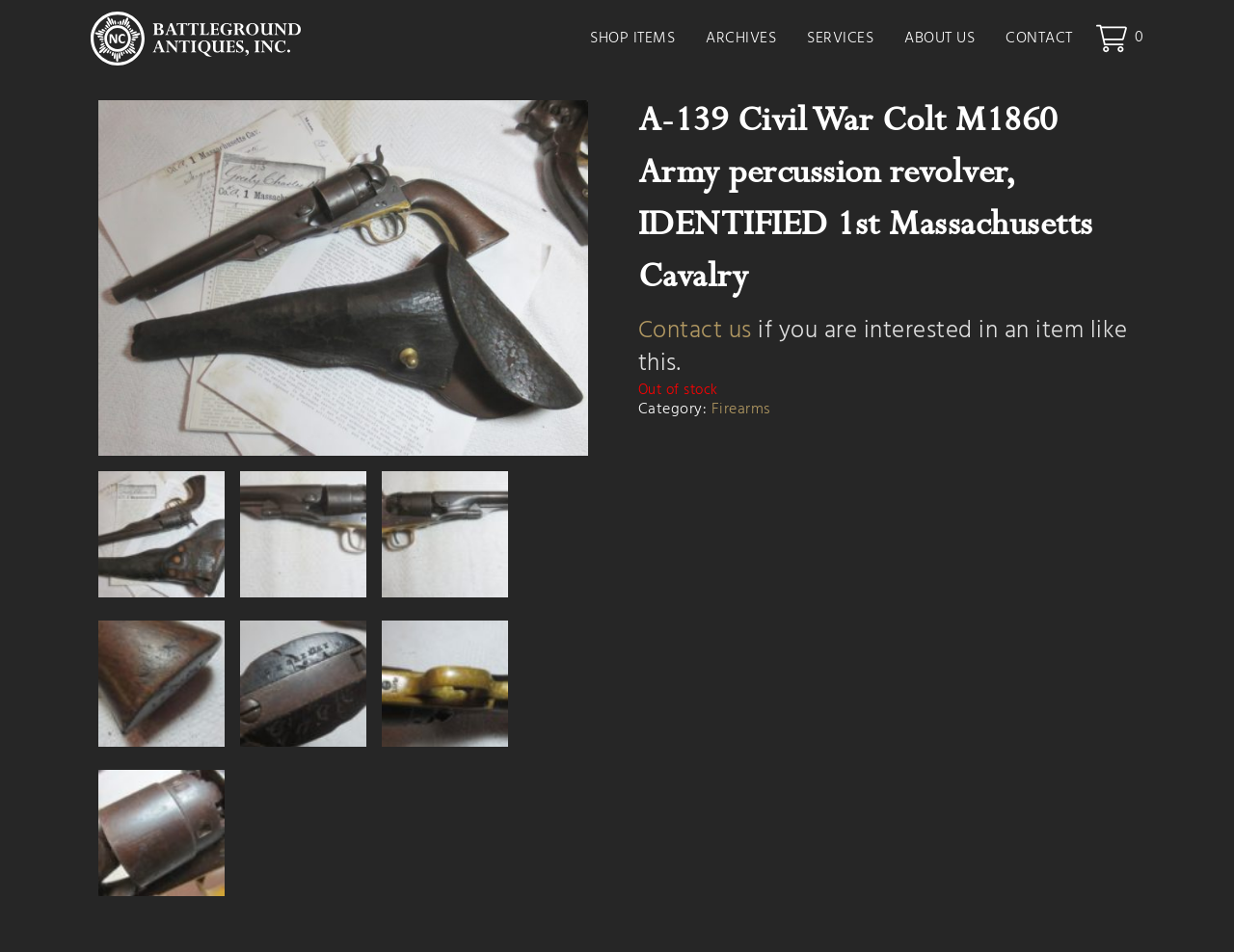Reply to the question below using a single word or brief phrase:
How many images are displayed on the webpage?

Multiple